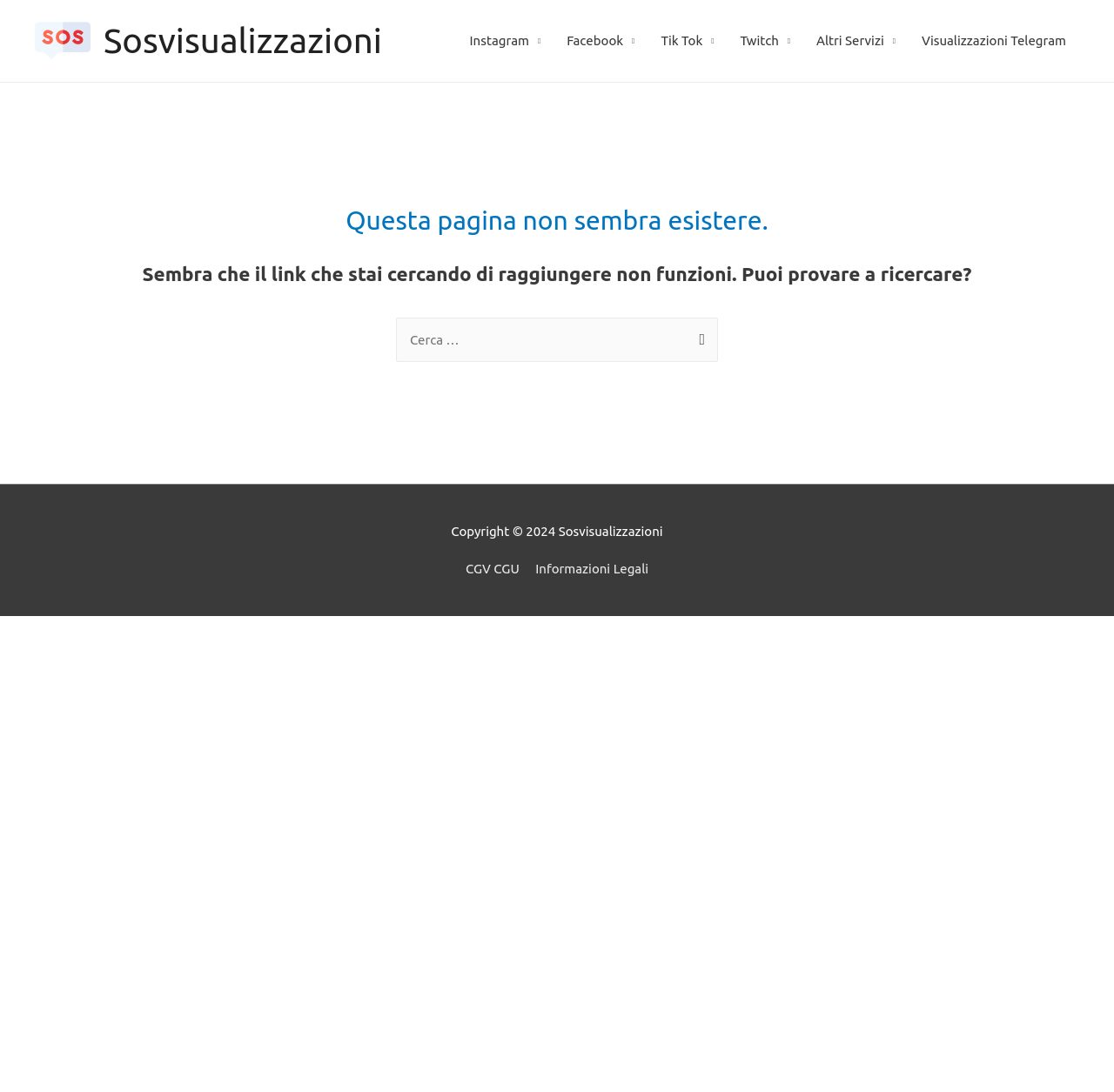Given the element description: "alt="Sosvisualizzazioni"", predict the bounding box coordinates of the UI element it refers to, using four float numbers between 0 and 1, i.e., [left, top, right, bottom].

[0.031, 0.029, 0.081, 0.043]